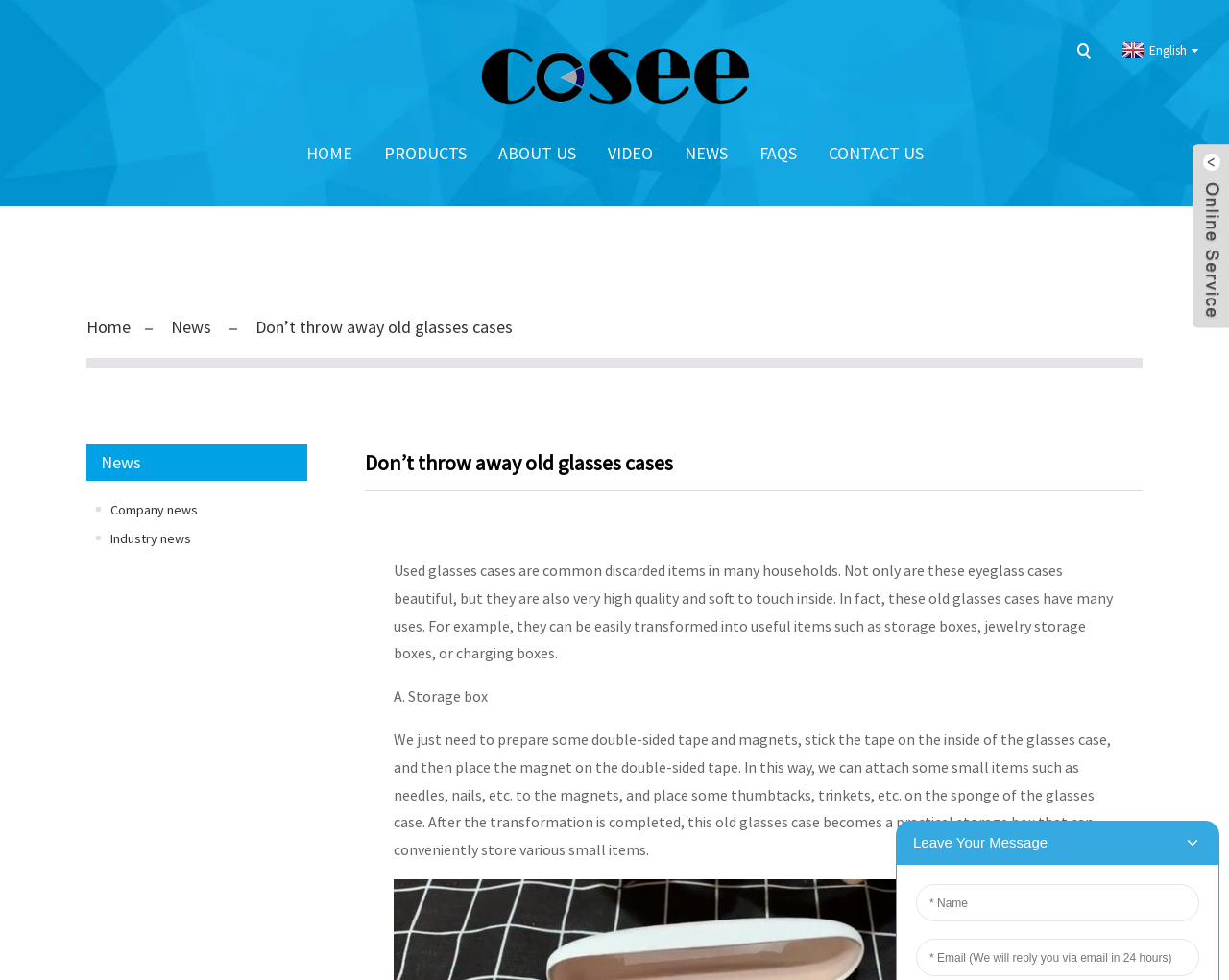Analyze the image and provide a detailed answer to the question: What type of items can be stored in the transformed storage box?

According to the webpage content, the transformed storage box can conveniently store various small items such as needles, nails, thumbtacks, trinkets, and other similar items.